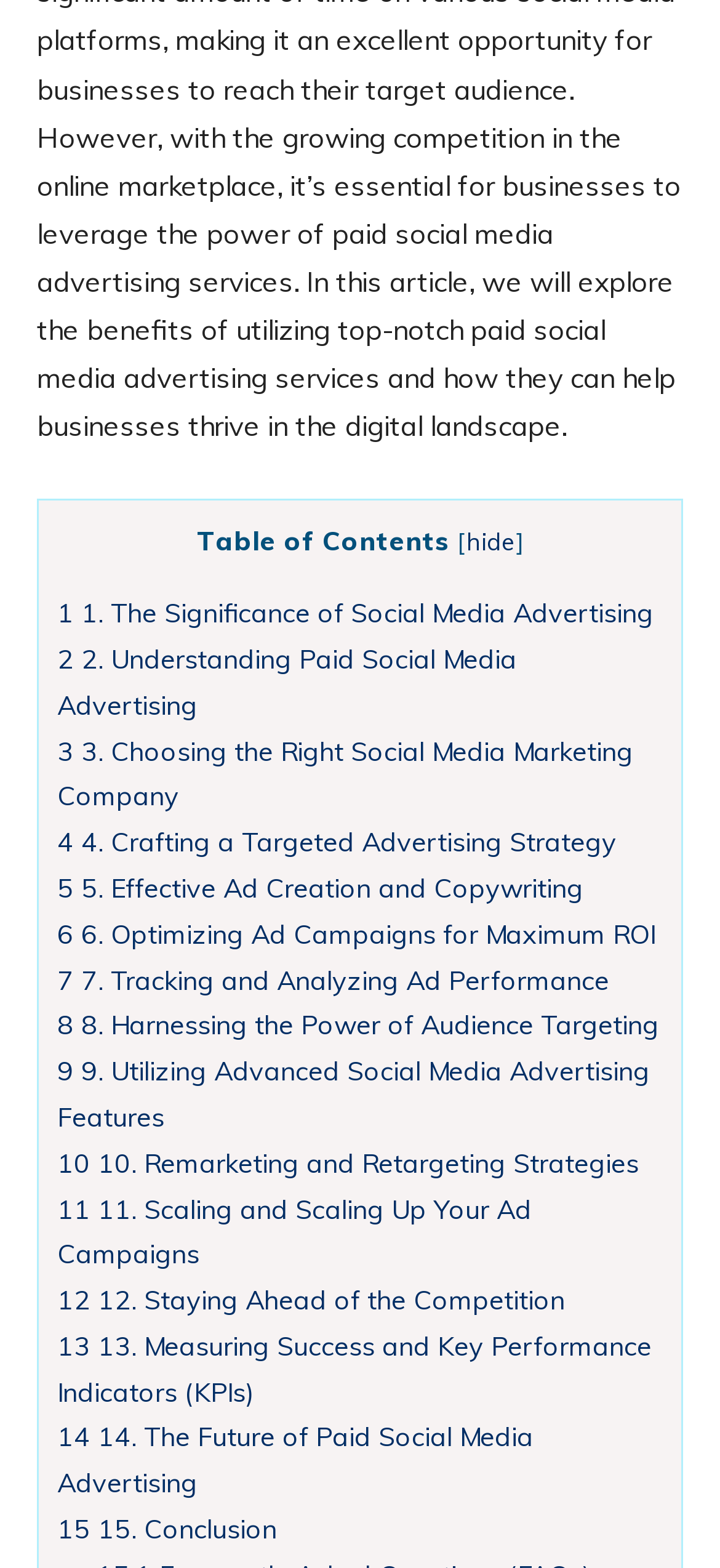Please identify the bounding box coordinates of the clickable area that will allow you to execute the instruction: "read about crafting a targeted advertising strategy".

[0.079, 0.527, 0.856, 0.548]